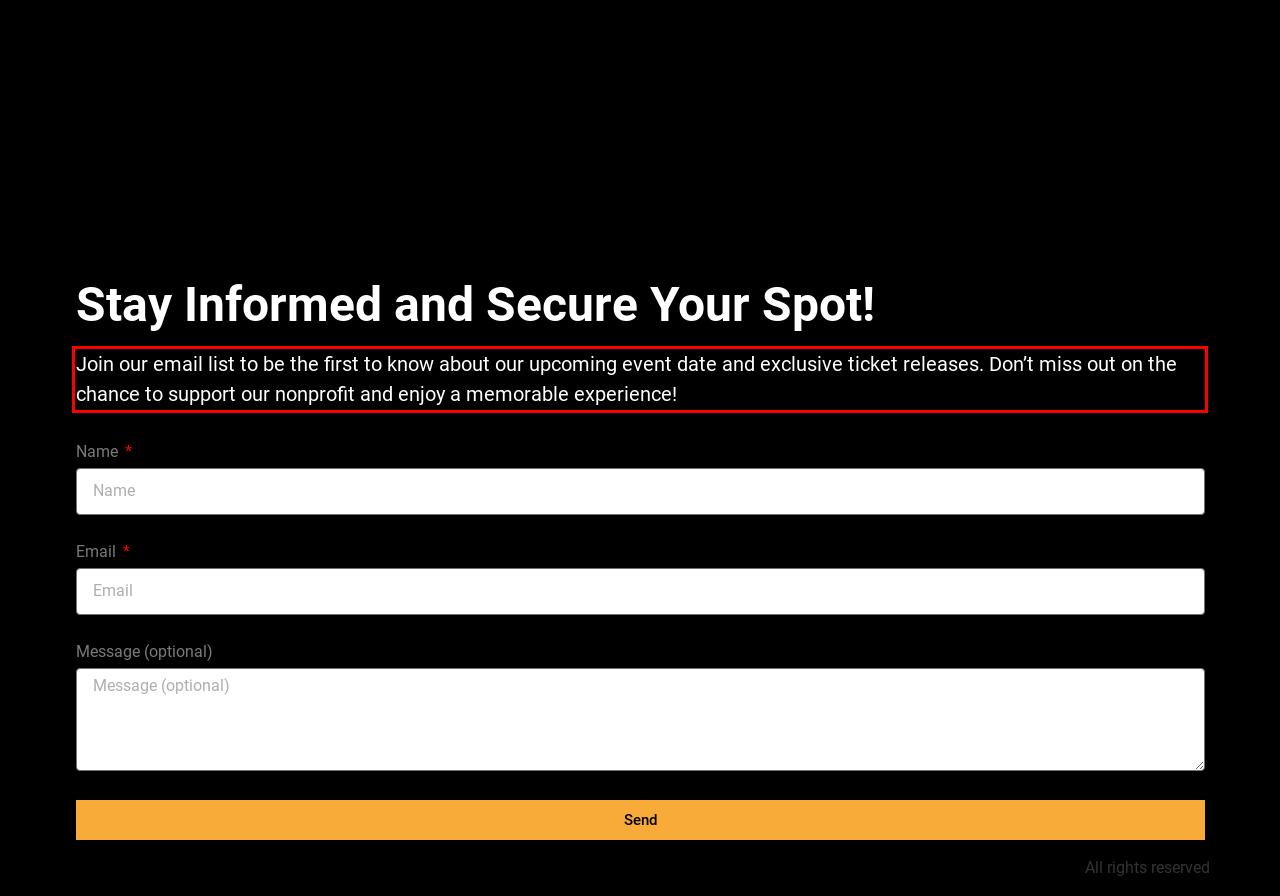Using the provided webpage screenshot, recognize the text content in the area marked by the red bounding box.

Join our email list to be the first to know about our upcoming event date and exclusive ticket releases. Don’t miss out on the chance to support our nonprofit and enjoy a memorable experience!